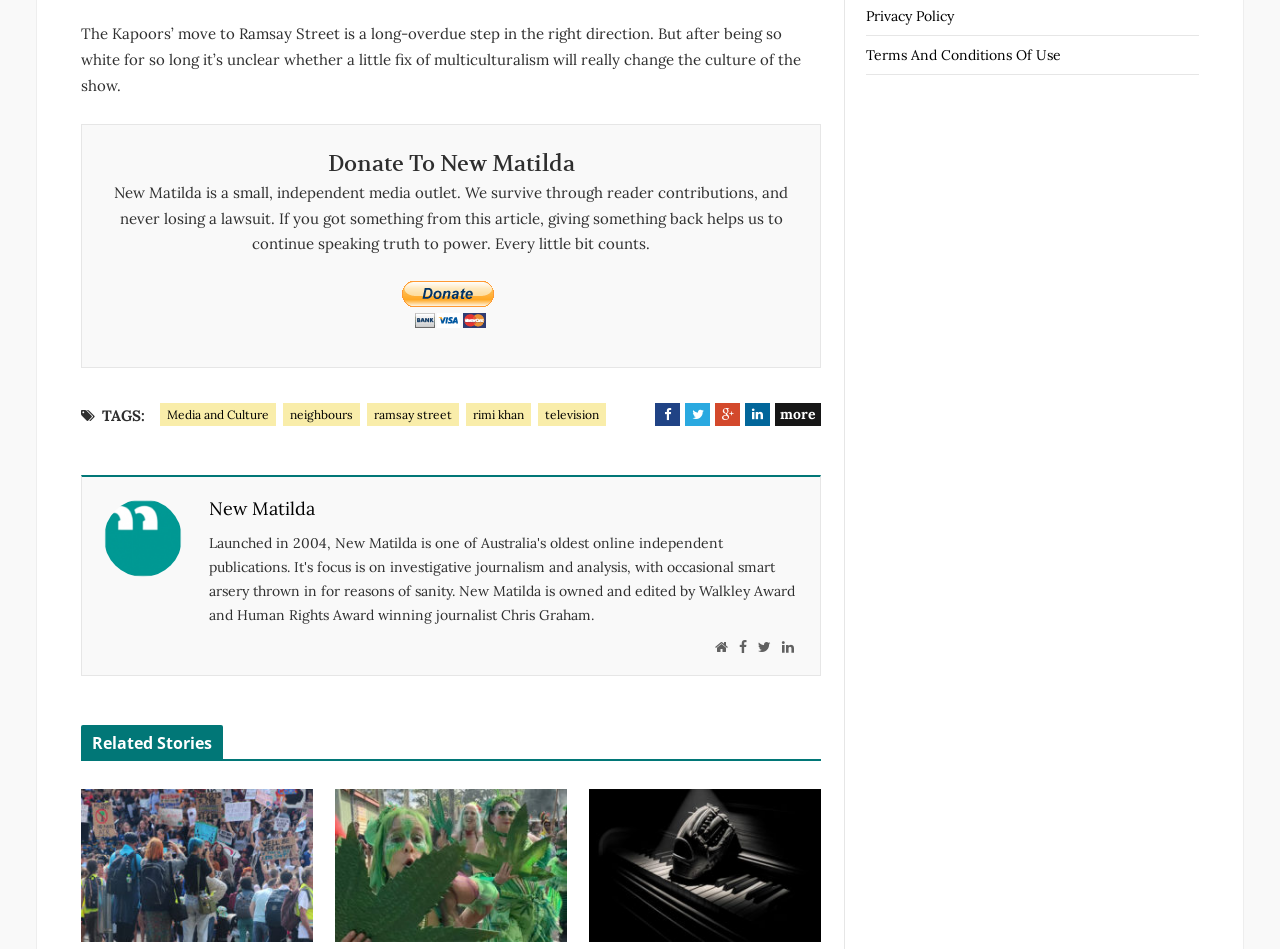Please identify the bounding box coordinates of the region to click in order to complete the given instruction: "Read article about Pot for Peace". The coordinates should be four float numbers between 0 and 1, i.e., [left, top, right, bottom].

[0.262, 0.831, 0.443, 0.993]